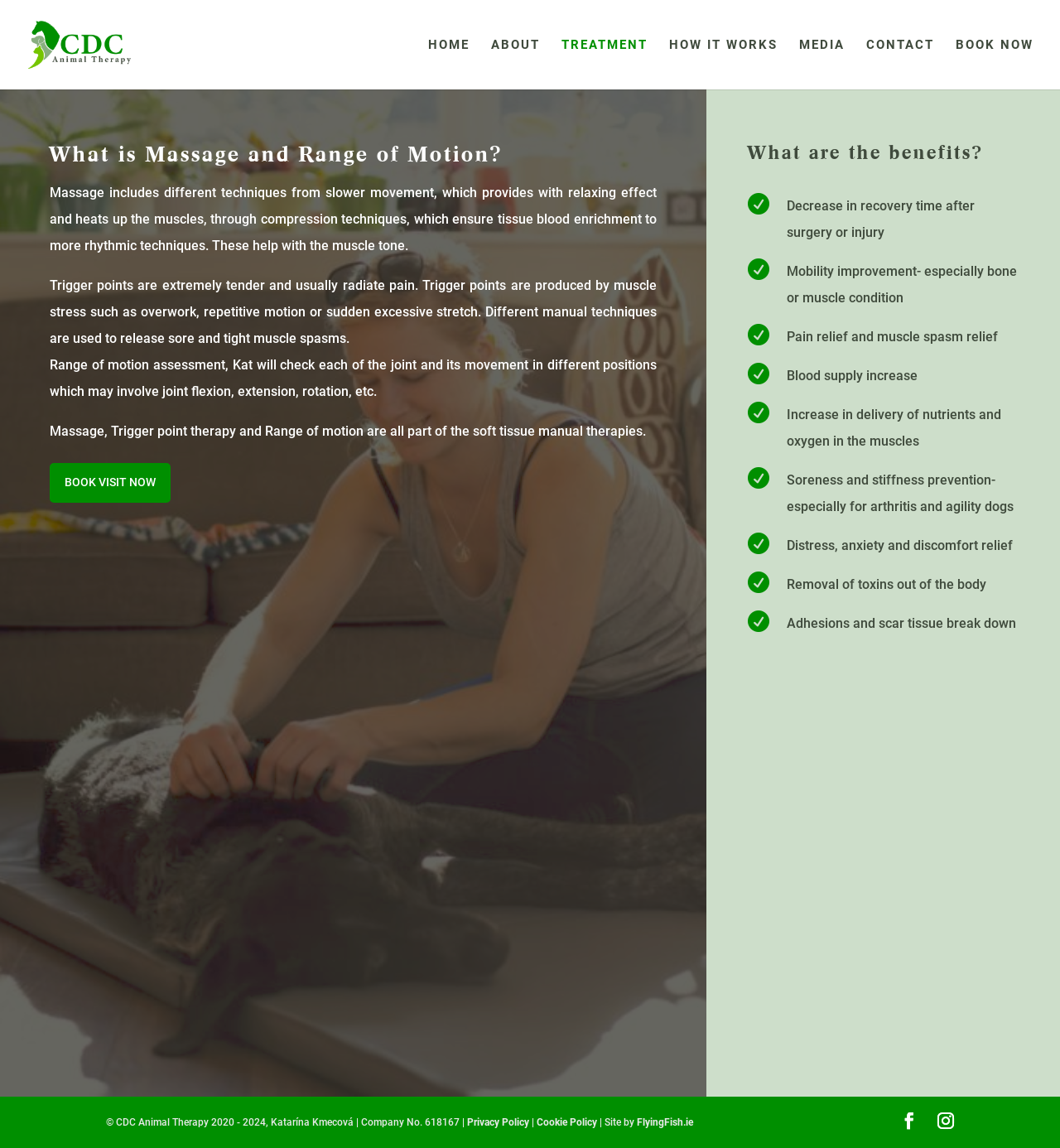Indicate the bounding box coordinates of the clickable region to achieve the following instruction: "Book a visit now."

[0.047, 0.403, 0.161, 0.438]